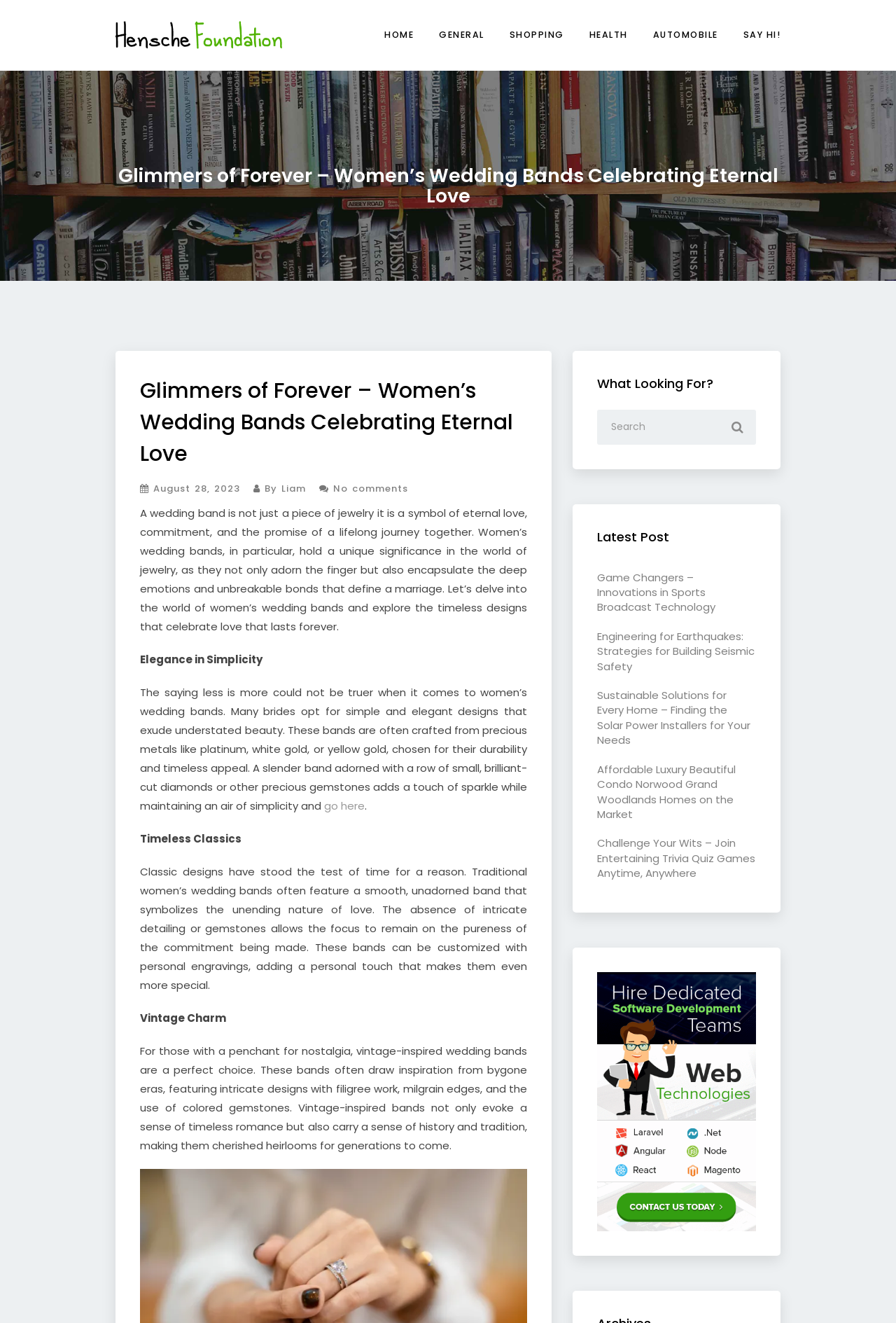Use a single word or phrase to answer the question:
How many categories are listed in the top navigation menu?

6